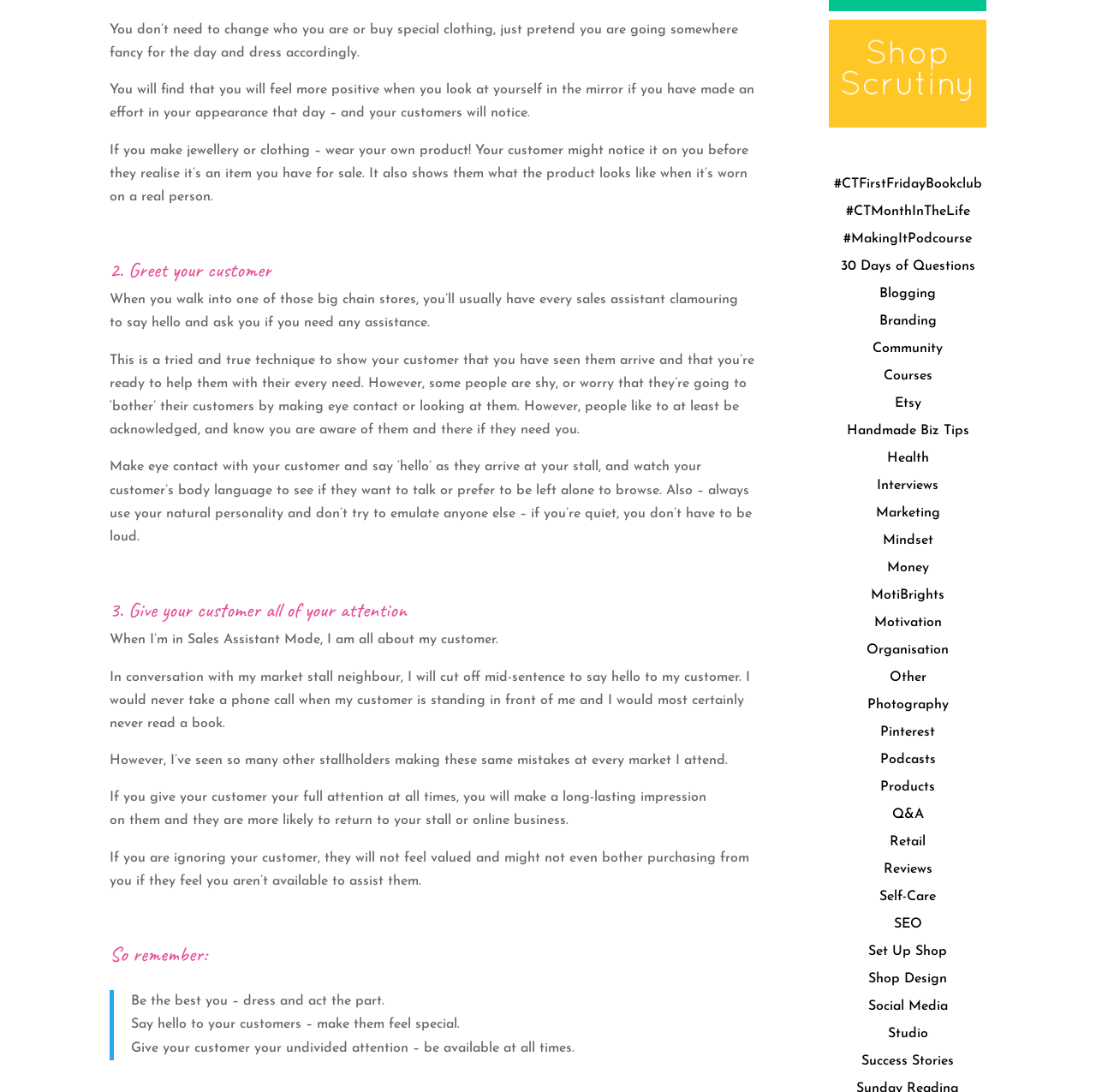How many links are on the webpage?
Based on the image, provide a one-word or brief-phrase response.

29